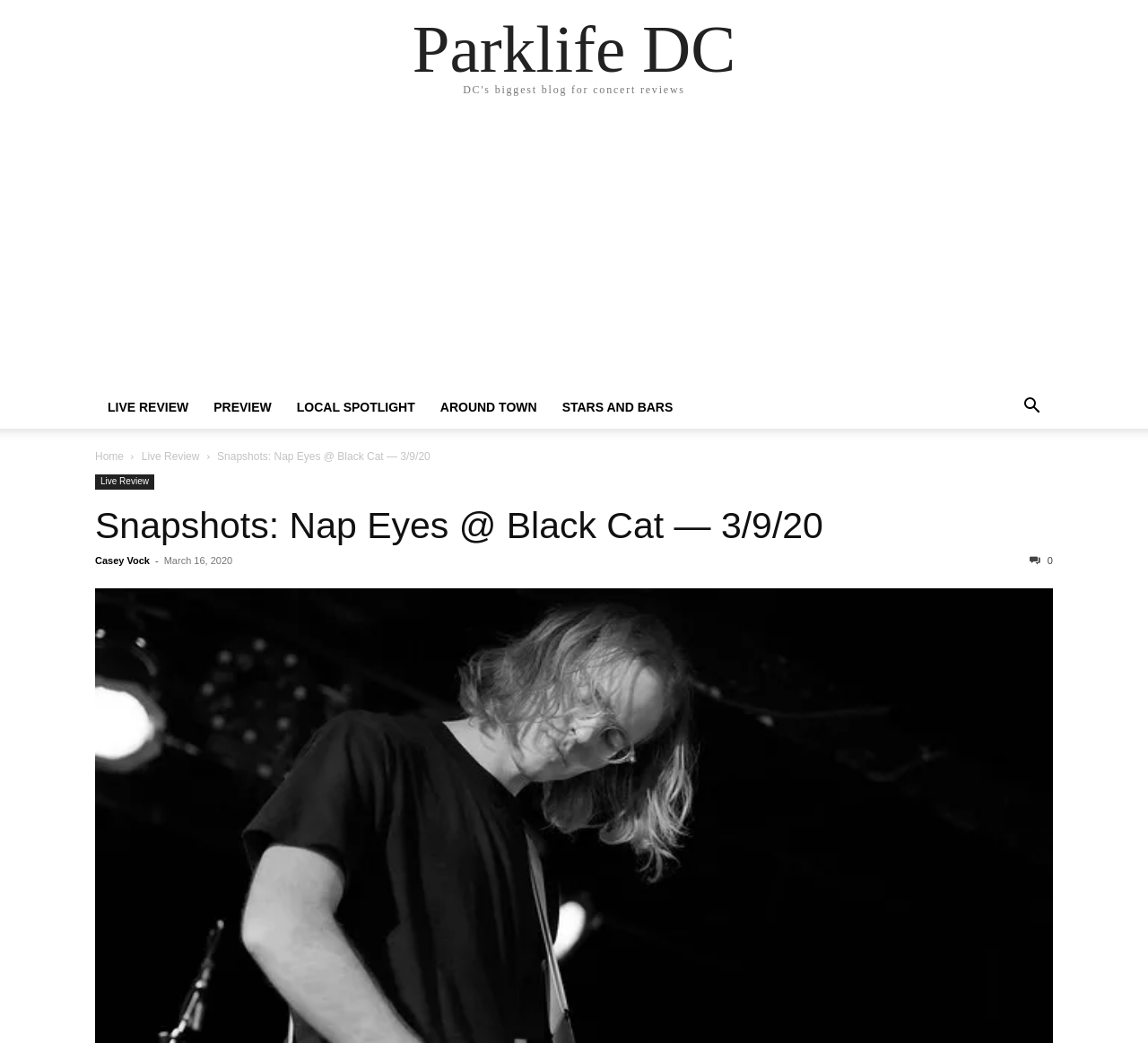What is the name of the band performing at Black Cat?
Based on the visual details in the image, please answer the question thoroughly.

I inferred this answer by looking at the title of the webpage, 'Snapshots: Nap Eyes @ Black Cat — 3/9/20', which suggests that Nap Eyes is the band performing at Black Cat.